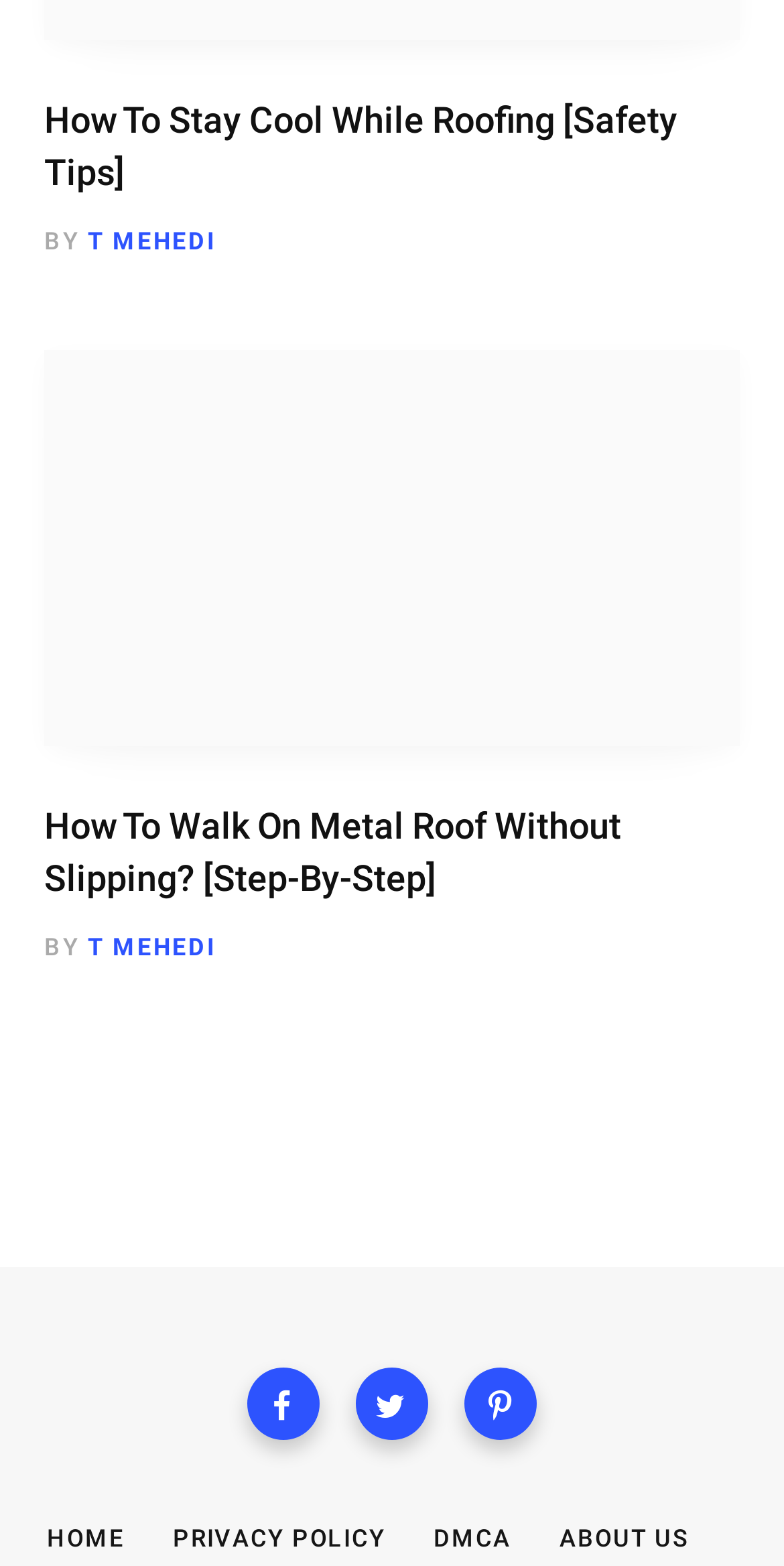Please find the bounding box coordinates (top-left x, top-left y, bottom-right x, bottom-right y) in the screenshot for the UI element described as follows: Home

[0.06, 0.974, 0.159, 0.992]